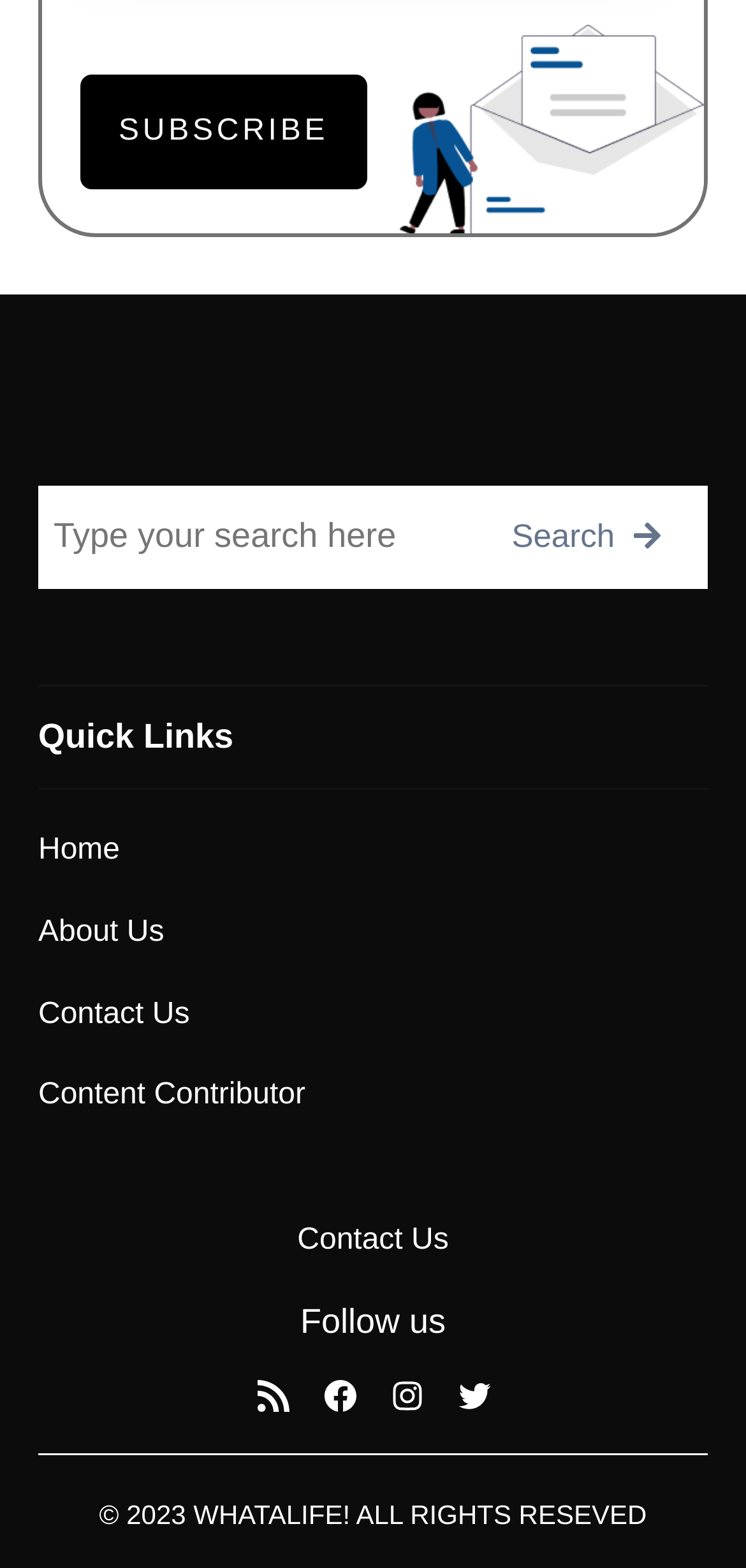Please identify the bounding box coordinates of the element that needs to be clicked to perform the following instruction: "Go to the home page".

[0.051, 0.532, 0.161, 0.553]